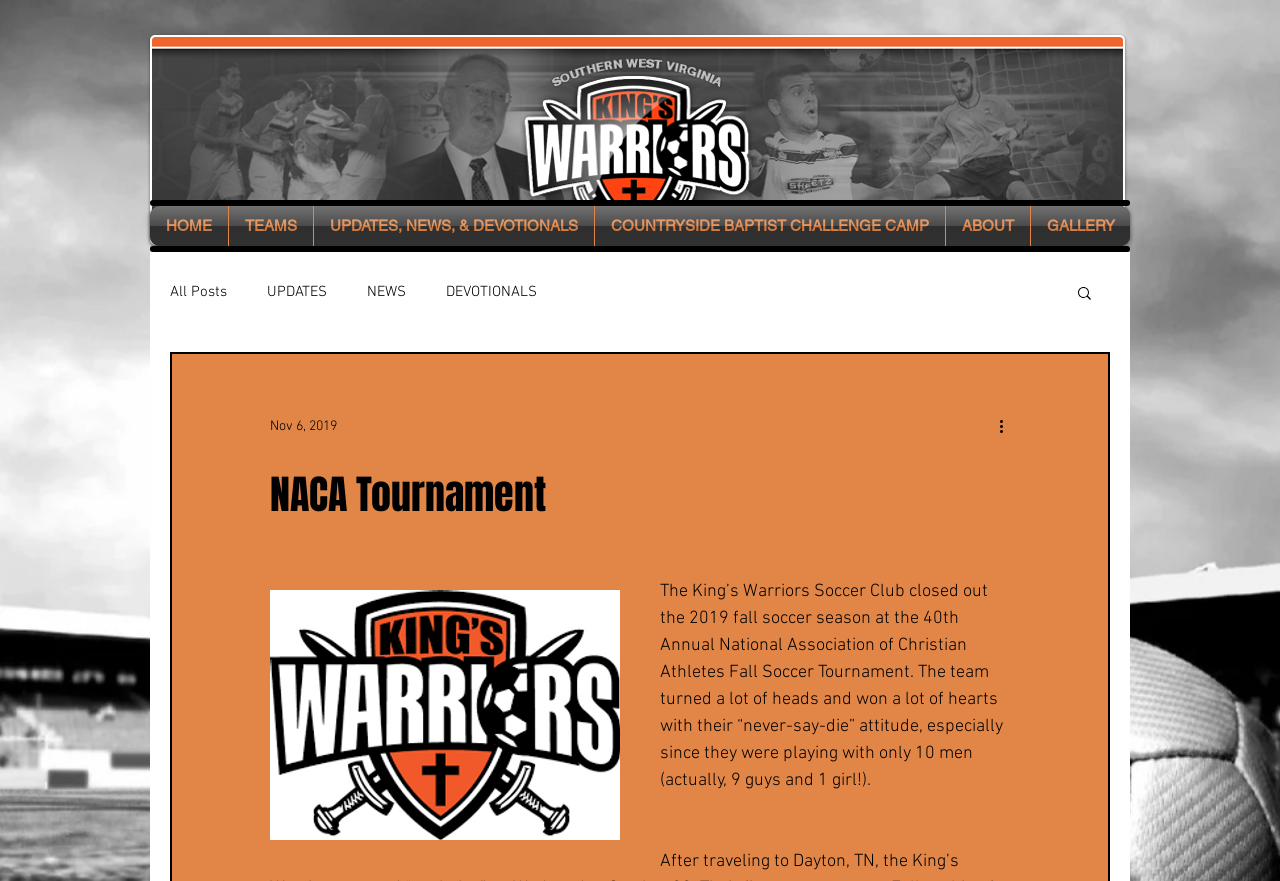Locate the bounding box coordinates of the segment that needs to be clicked to meet this instruction: "search".

[0.84, 0.322, 0.855, 0.346]